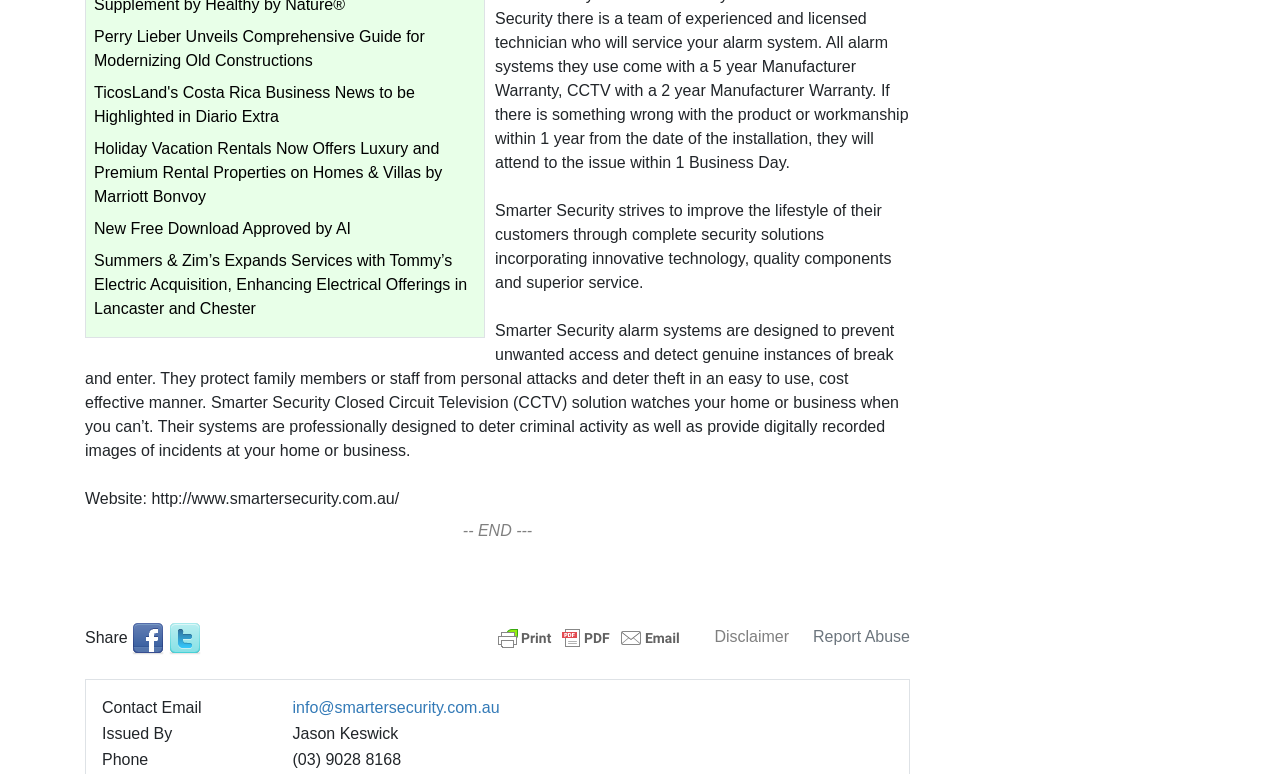Locate the bounding box coordinates of the element I should click to achieve the following instruction: "Click on Perry Lieber Unveils Comprehensive Guide for Modernizing Old Constructions".

[0.073, 0.036, 0.332, 0.089]